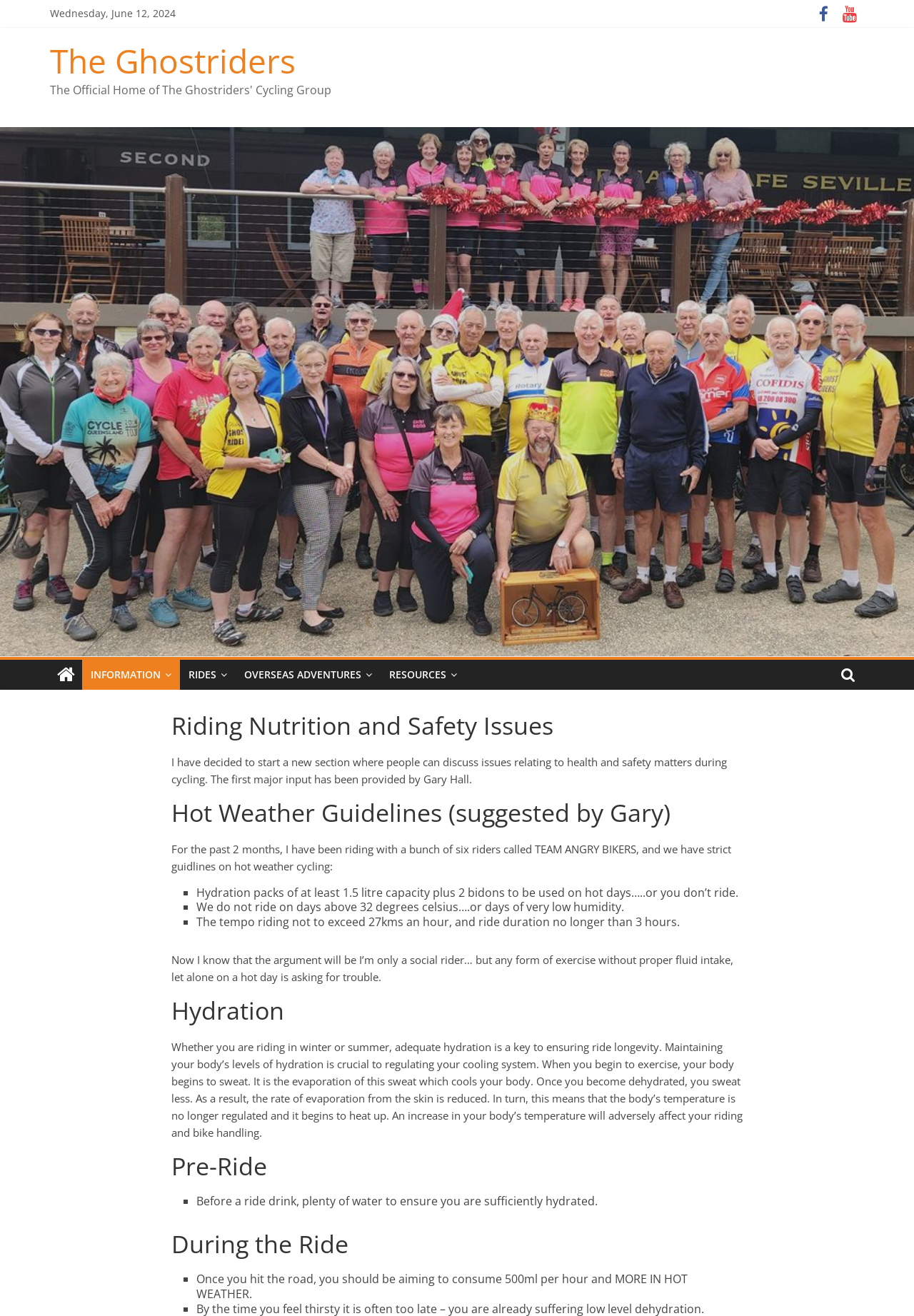Explain the features and main sections of the webpage comprehensively.

The webpage is about "Riding Nutrition and Safety Issues" related to cycling, specifically focusing on health and safety matters. At the top, there is a date "Wednesday, June 12, 2024" and three social media links on the right side. Below the date, there is a heading "The Ghostriders" with a link to the same title. 

On the left side, there is a vertical menu with links to "INFORMATION", "RIDES", "OVERSEAS ADVENTURES", and "RESOURCES". 

The main content starts with a heading "Riding Nutrition and Safety Issues" followed by a paragraph introducing the topic. The author discusses the importance of health and safety during cycling, citing input from Gary Hall. 

Below this introduction, there are three sections: "Hot Weather Guidelines", "Hydration", and "Pre-Ride" and "During the Ride" subsections. The "Hot Weather Guidelines" section lists three rules for hot weather cycling, including hydration pack capacity, temperature limits, and ride duration. 

The "Hydration" section explains the importance of hydration during exercise, especially in hot weather, and how dehydration can affect the body's cooling system. 

The "Pre-Ride" and "During the Ride" subsections provide guidelines for hydration before and during a ride, including drinking plenty of water before a ride and consuming 500ml per hour during the ride, with more in hot weather.